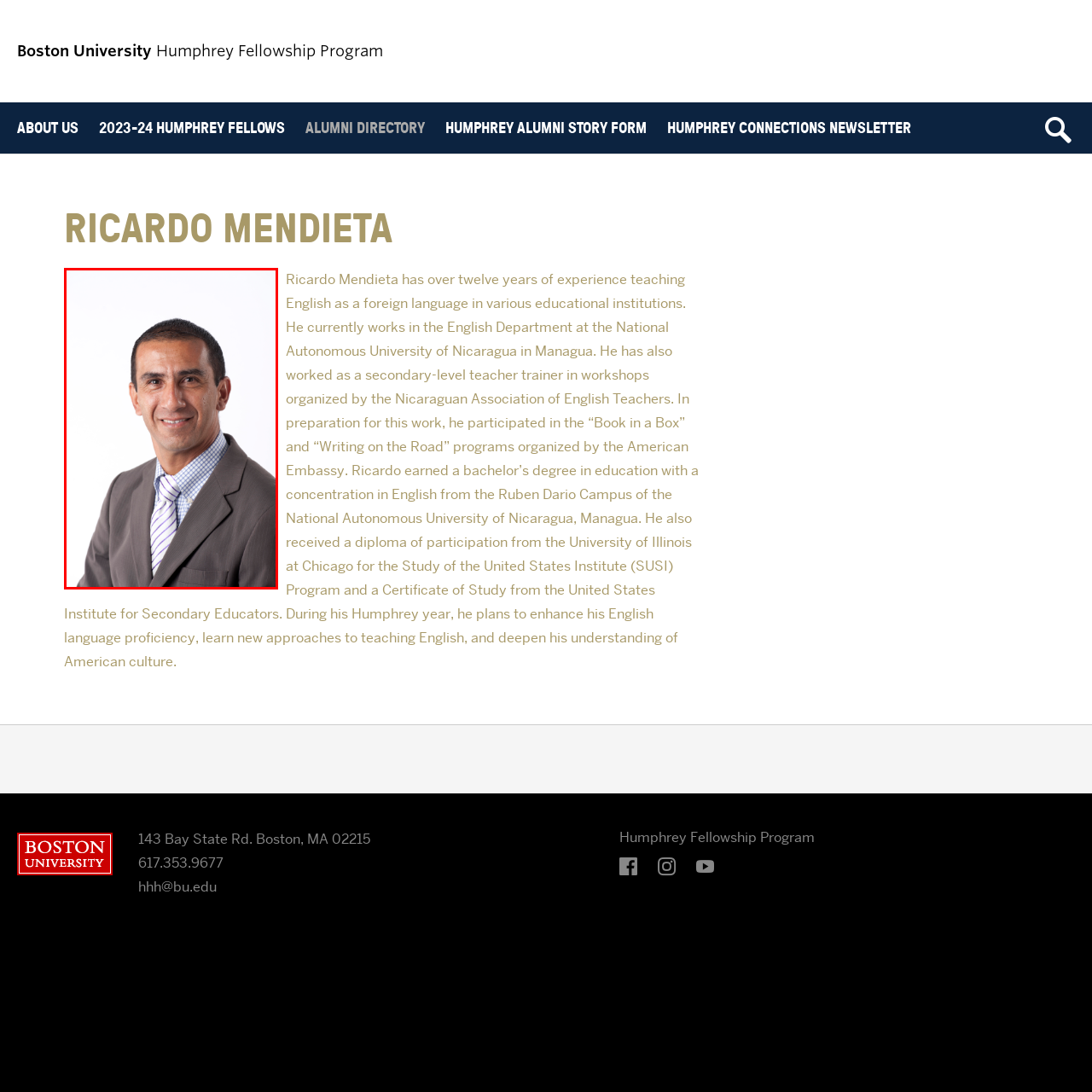Direct your attention to the red-outlined image and answer the question in a word or phrase: What program is Ricardo Mendieta a participant of?

Humphrey Fellowship Program